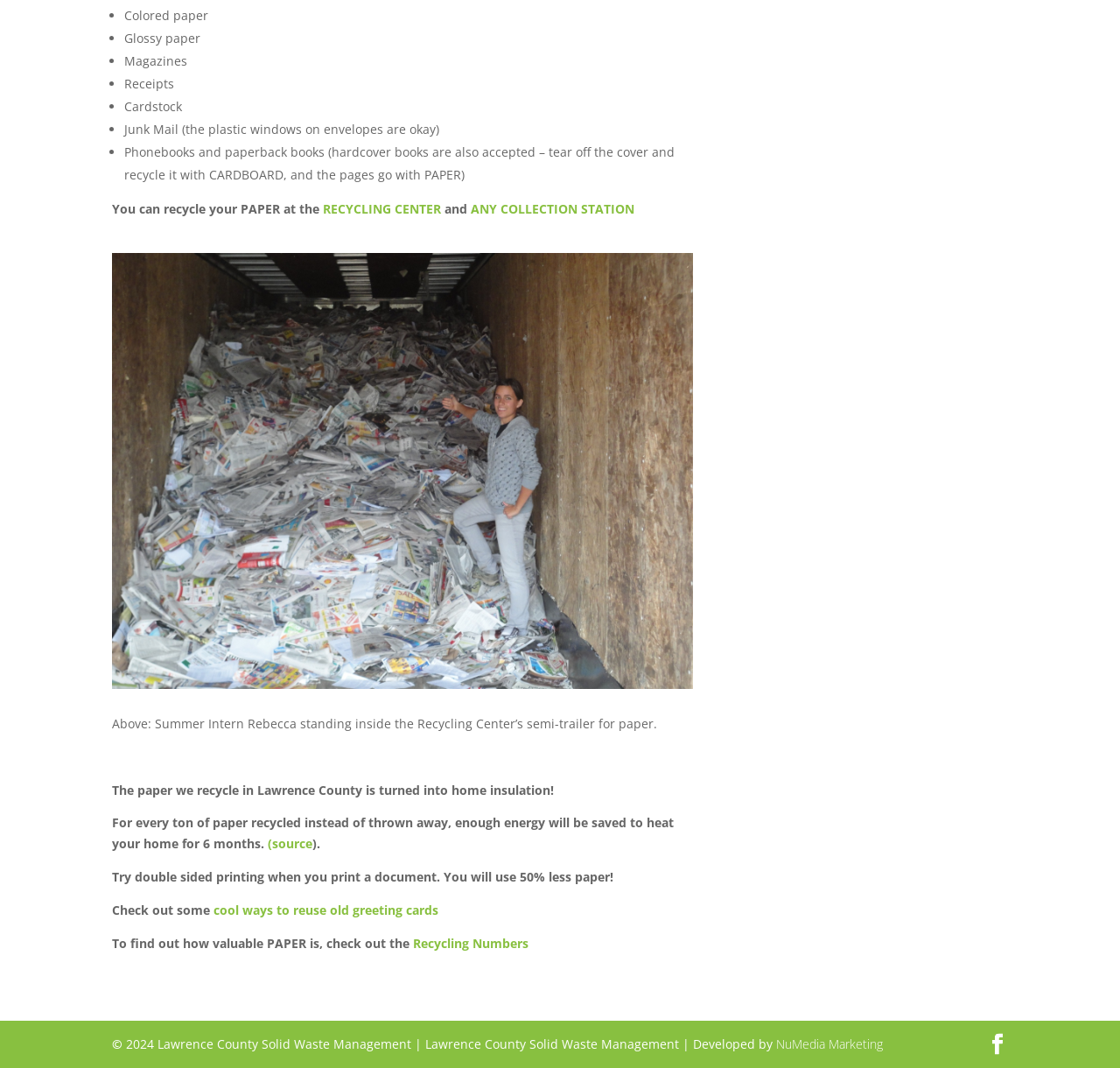Find the bounding box coordinates for the UI element that matches this description: "NuMedia Marketing".

[0.693, 0.97, 0.788, 0.985]